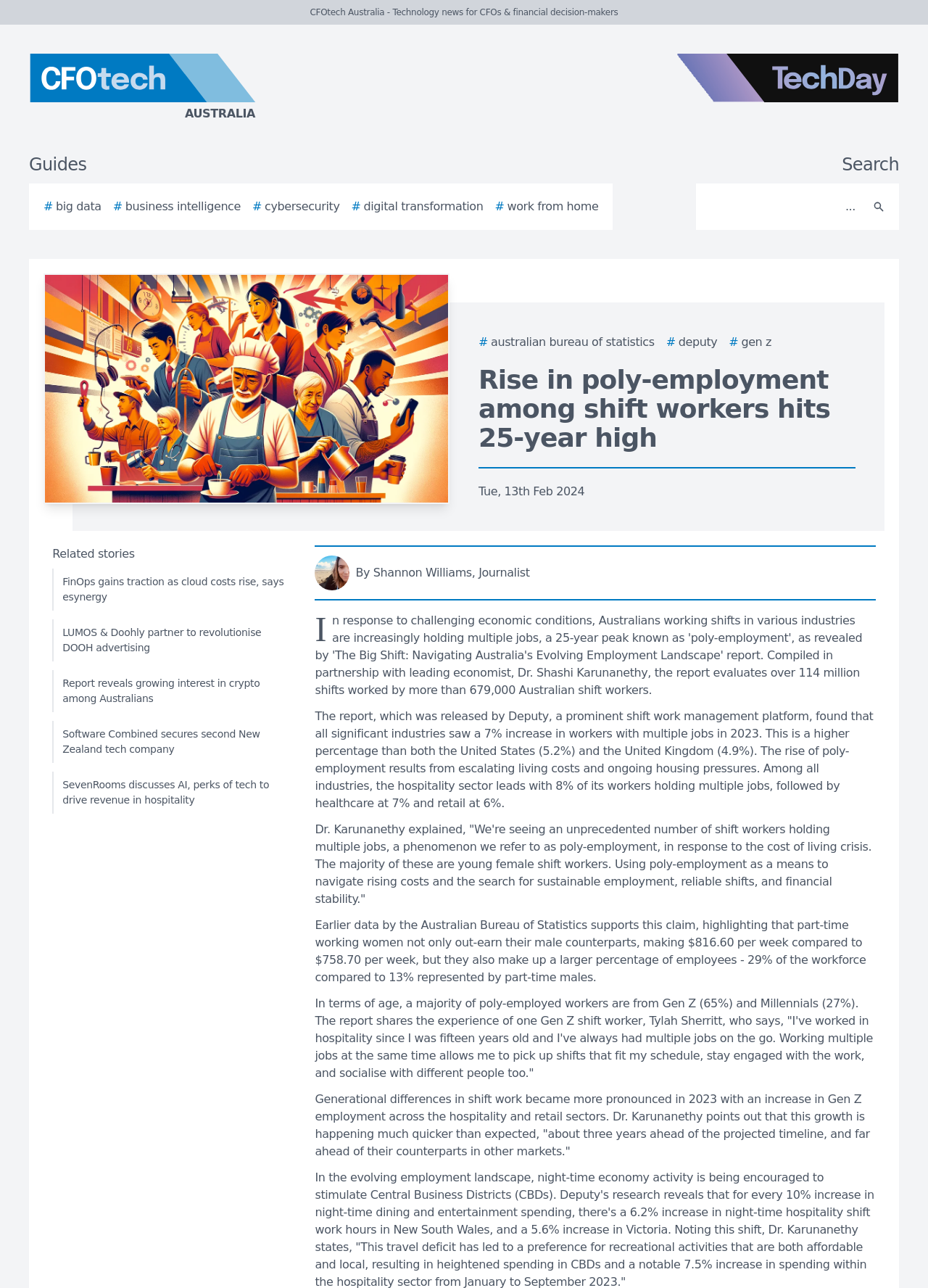Determine the bounding box coordinates for the HTML element described here: "aria-label="Search"".

[0.931, 0.147, 0.962, 0.174]